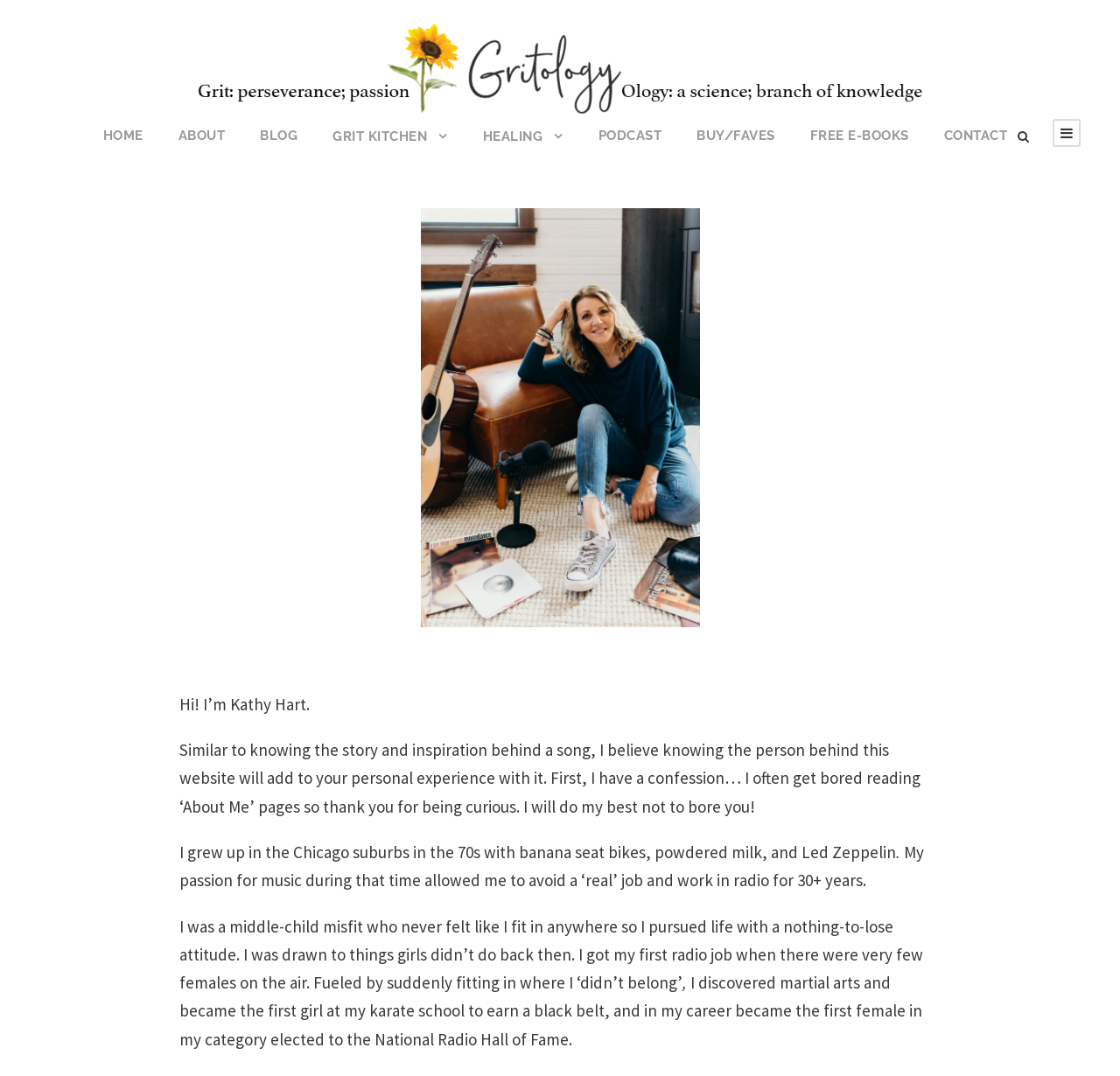Kindly determine the bounding box coordinates of the area that needs to be clicked to fulfill this instruction: "visit the blog".

[0.232, 0.116, 0.266, 0.14]